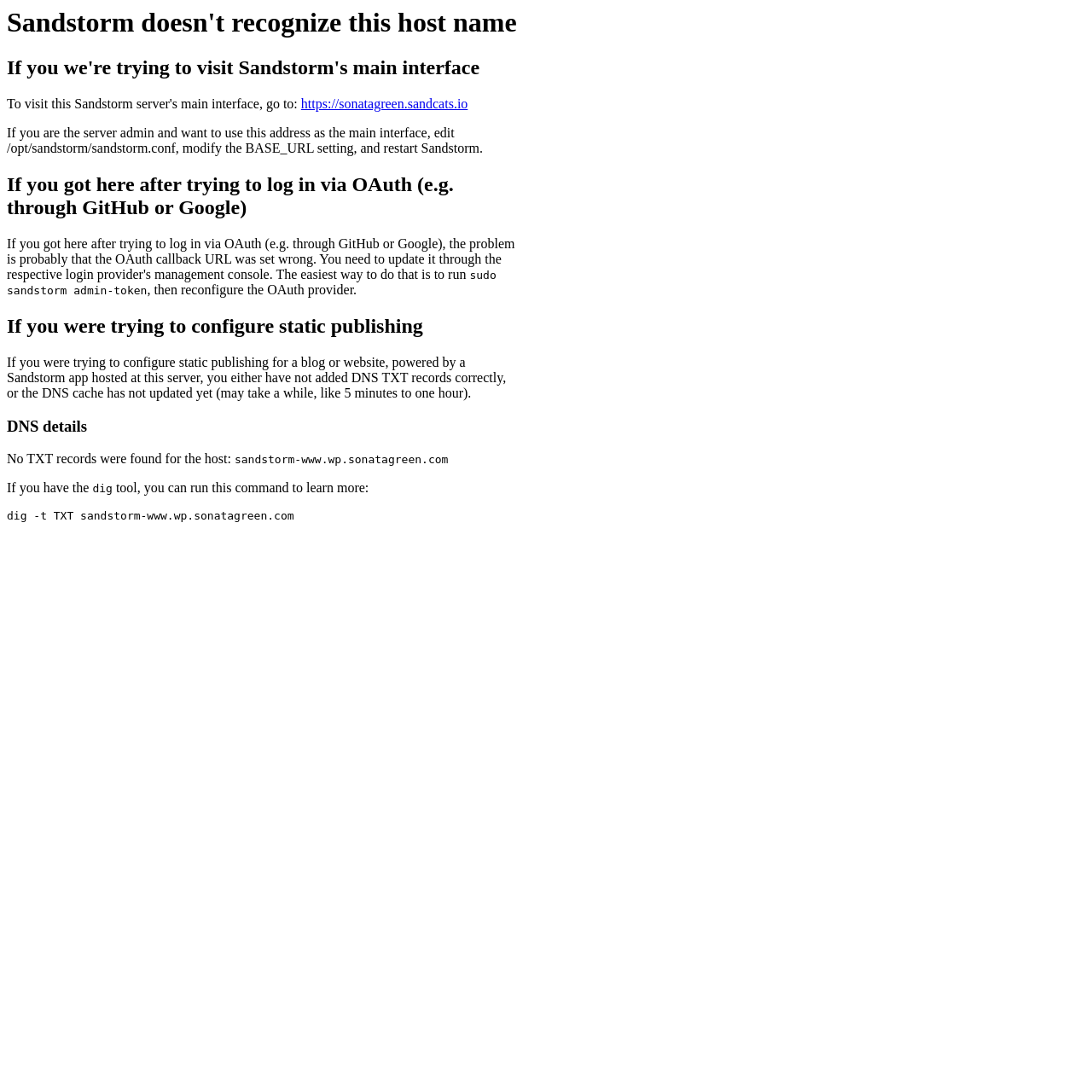Identify the bounding box for the UI element specified in this description: "https://sonatagreen.sandcats.io". The coordinates must be four float numbers between 0 and 1, formatted as [left, top, right, bottom].

[0.276, 0.089, 0.428, 0.102]